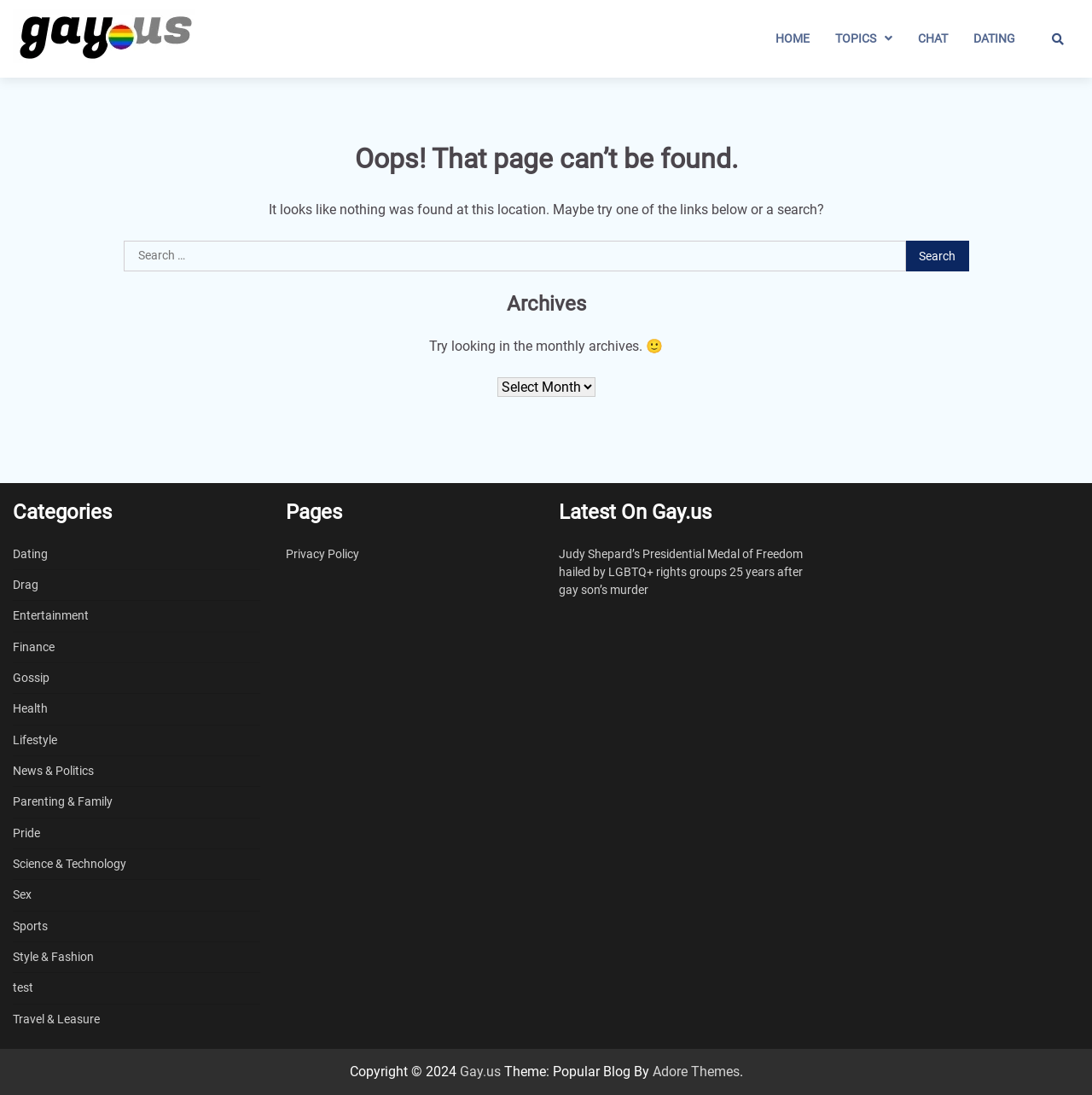Show the bounding box coordinates of the element that should be clicked to complete the task: "Read the latest news".

[0.512, 0.499, 0.735, 0.545]